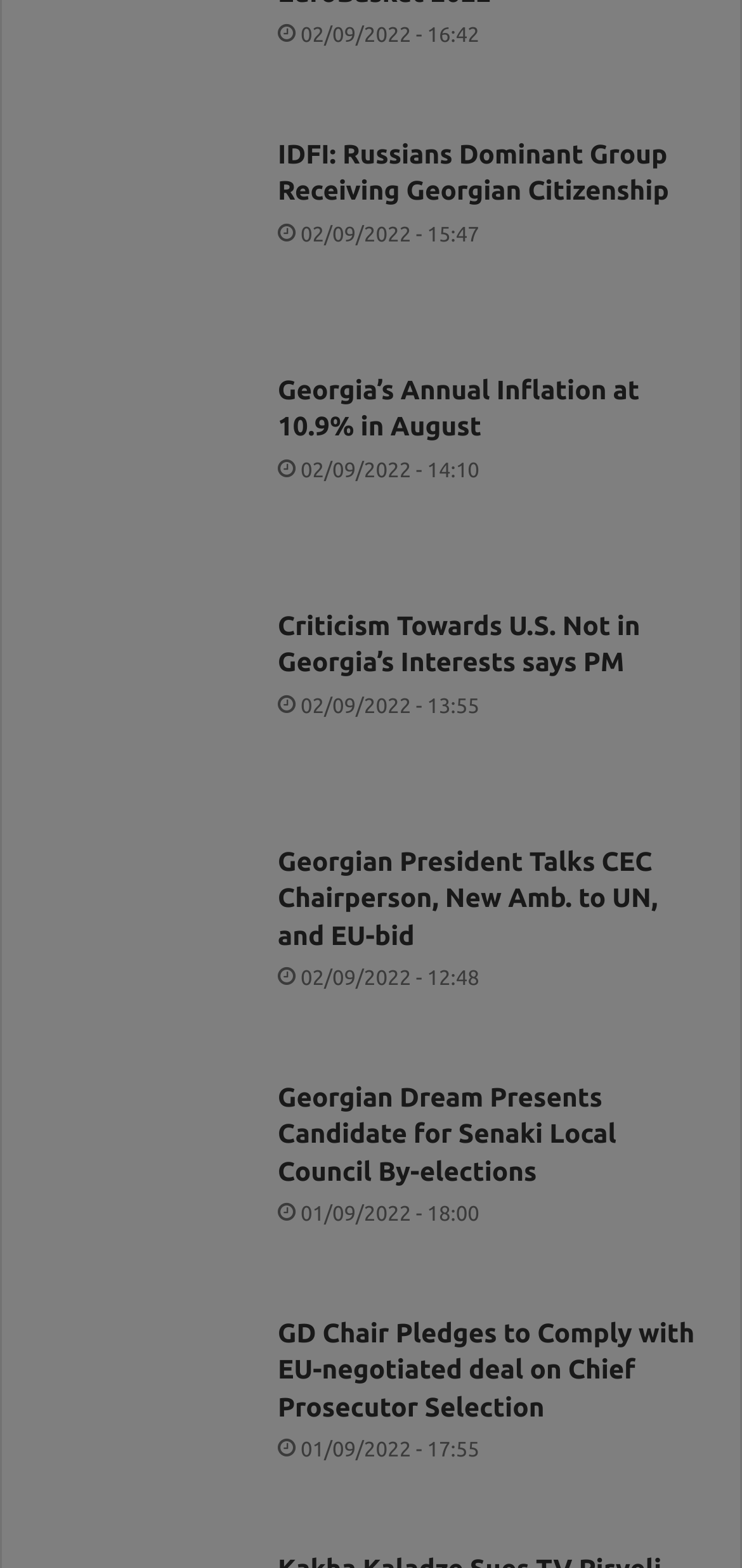Pinpoint the bounding box coordinates of the clickable area necessary to execute the following instruction: "View article about Georgia’s Annual Inflation at 10.9% in August". The coordinates should be given as four float numbers between 0 and 1, namely [left, top, right, bottom].

[0.374, 0.237, 0.946, 0.285]